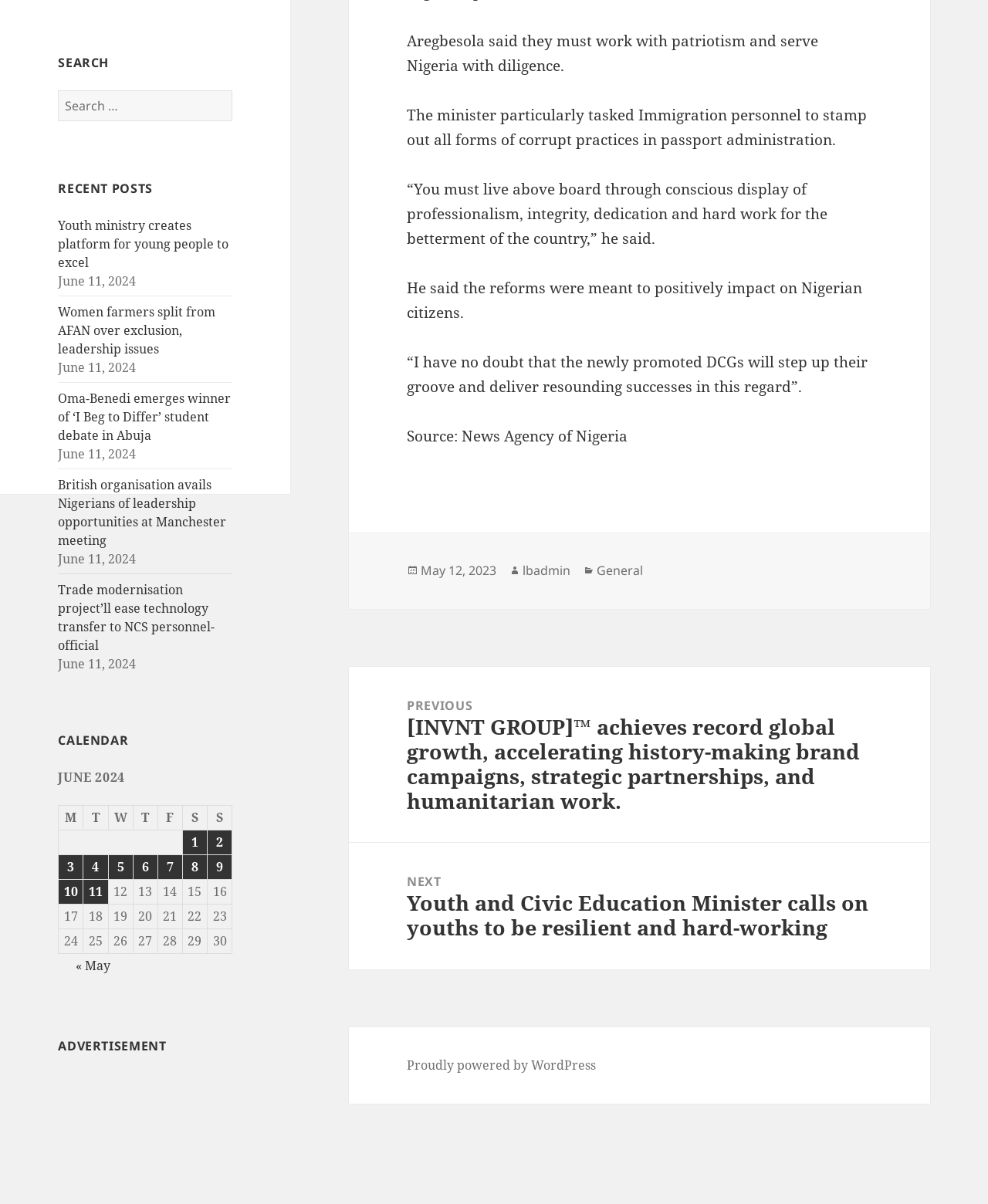Identify the bounding box coordinates for the UI element described as: "« May". The coordinates should be provided as four floats between 0 and 1: [left, top, right, bottom].

[0.077, 0.795, 0.112, 0.809]